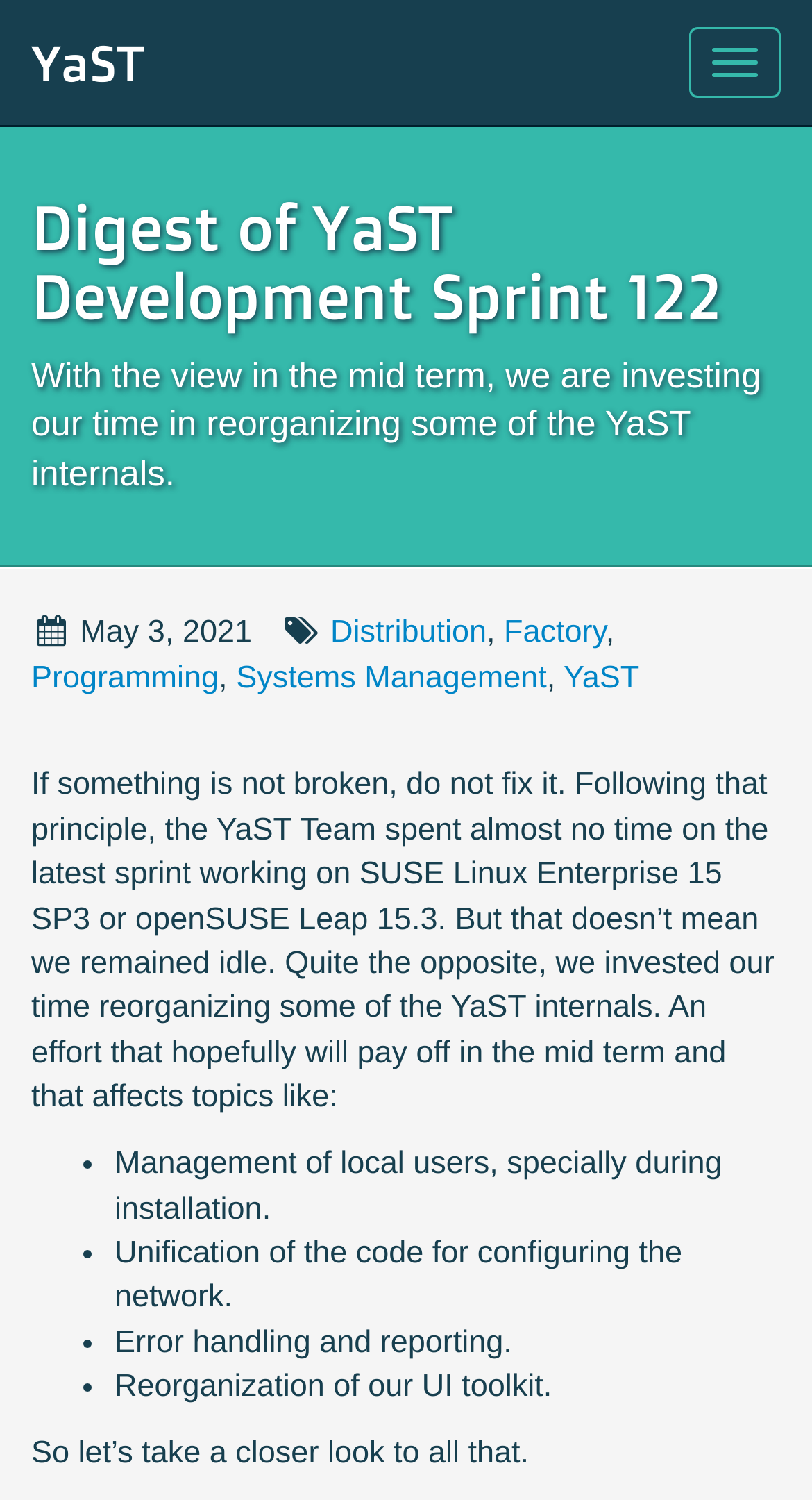What topics are affected by the YaST team's effort?
Provide a fully detailed and comprehensive answer to the question.

The webpage mentions that the YaST team's effort affects topics like management of local users, specially during installation, unification of the code for configuring the network, error handling and reporting, and reorganization of their UI toolkit.